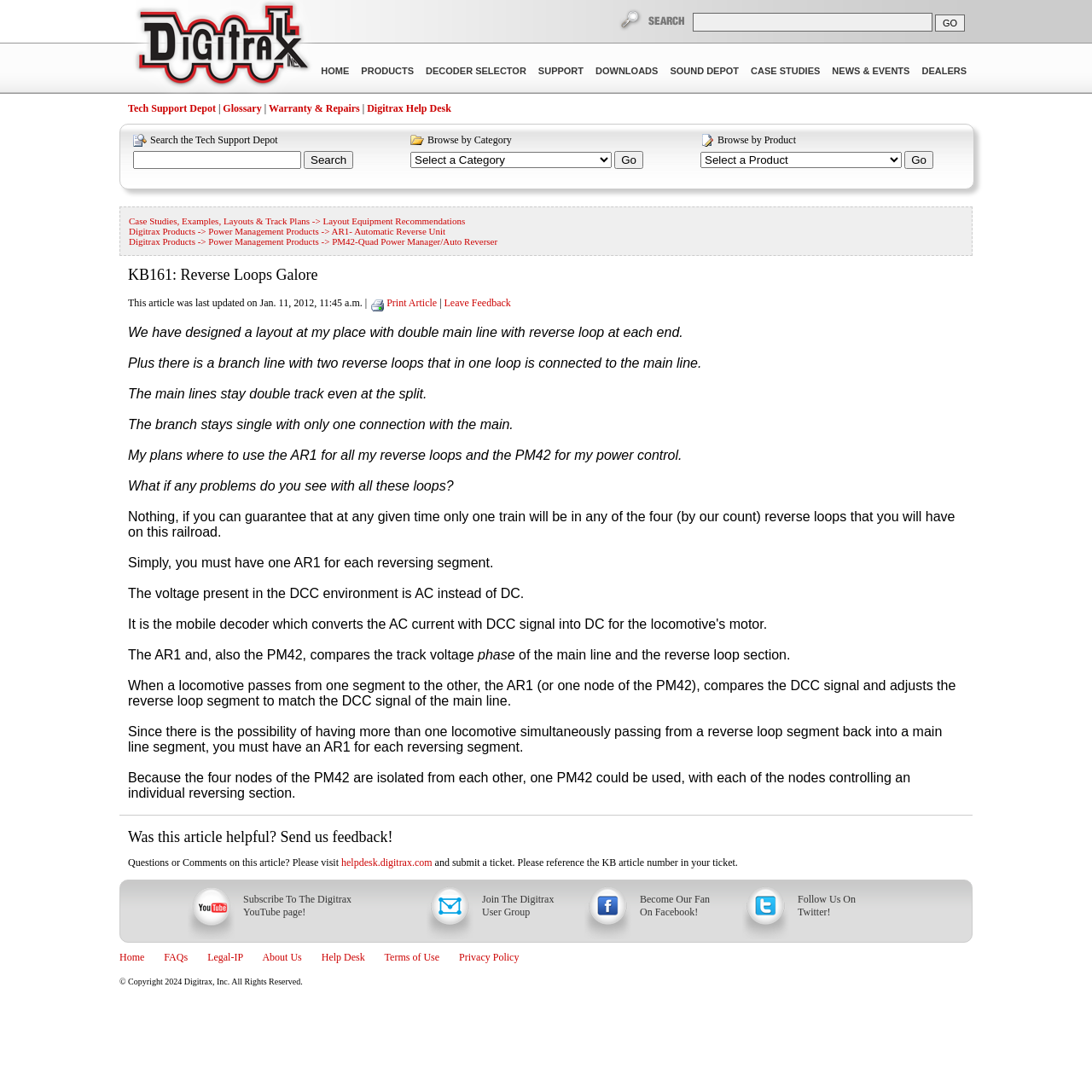Can you find the bounding box coordinates for the element to click on to achieve the instruction: "Click on the link to read the article 'How Many Intake Fans Do I Need?'"?

None